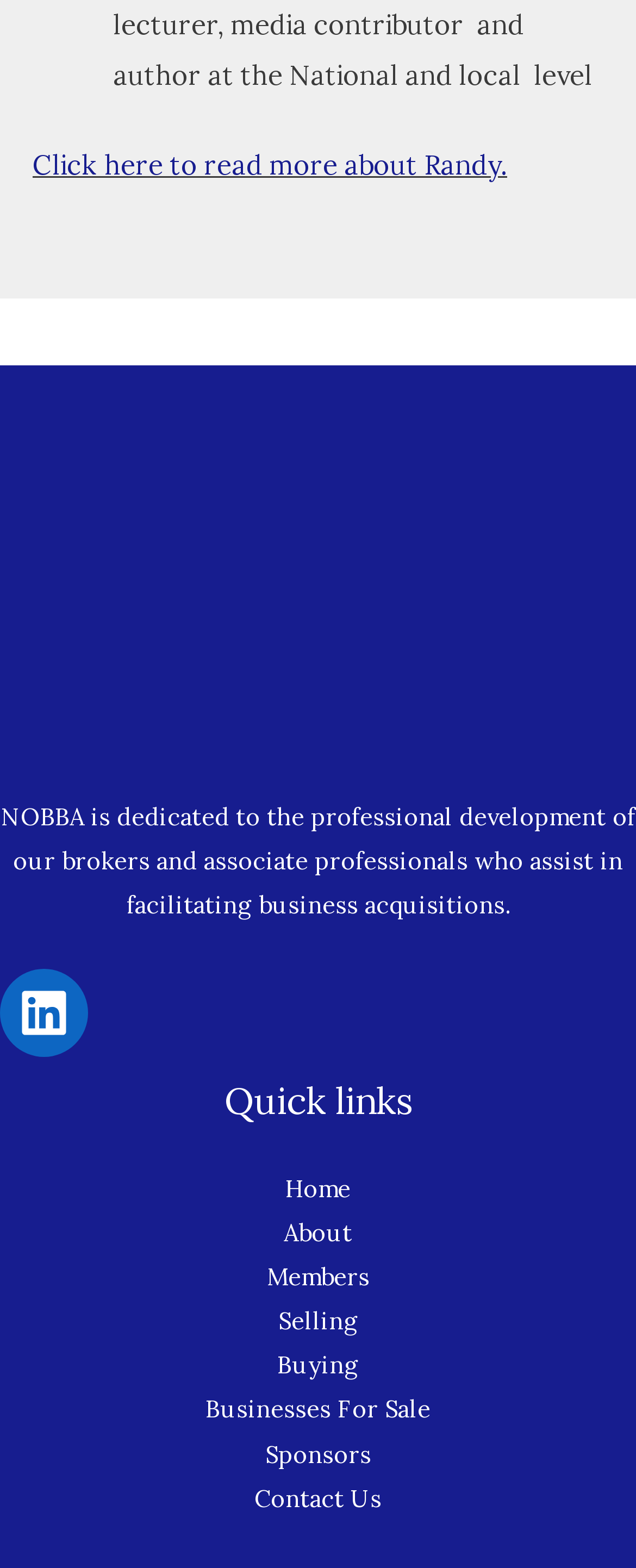How many quick links are available?
Look at the webpage screenshot and answer the question with a detailed explanation.

In the footer widget 2, there is a heading 'Quick links' followed by 9 link elements, namely 'Home', 'About', 'Members', 'Selling', 'Buying', 'Businesses For Sale', 'Sponsors', and 'Contact Us'.